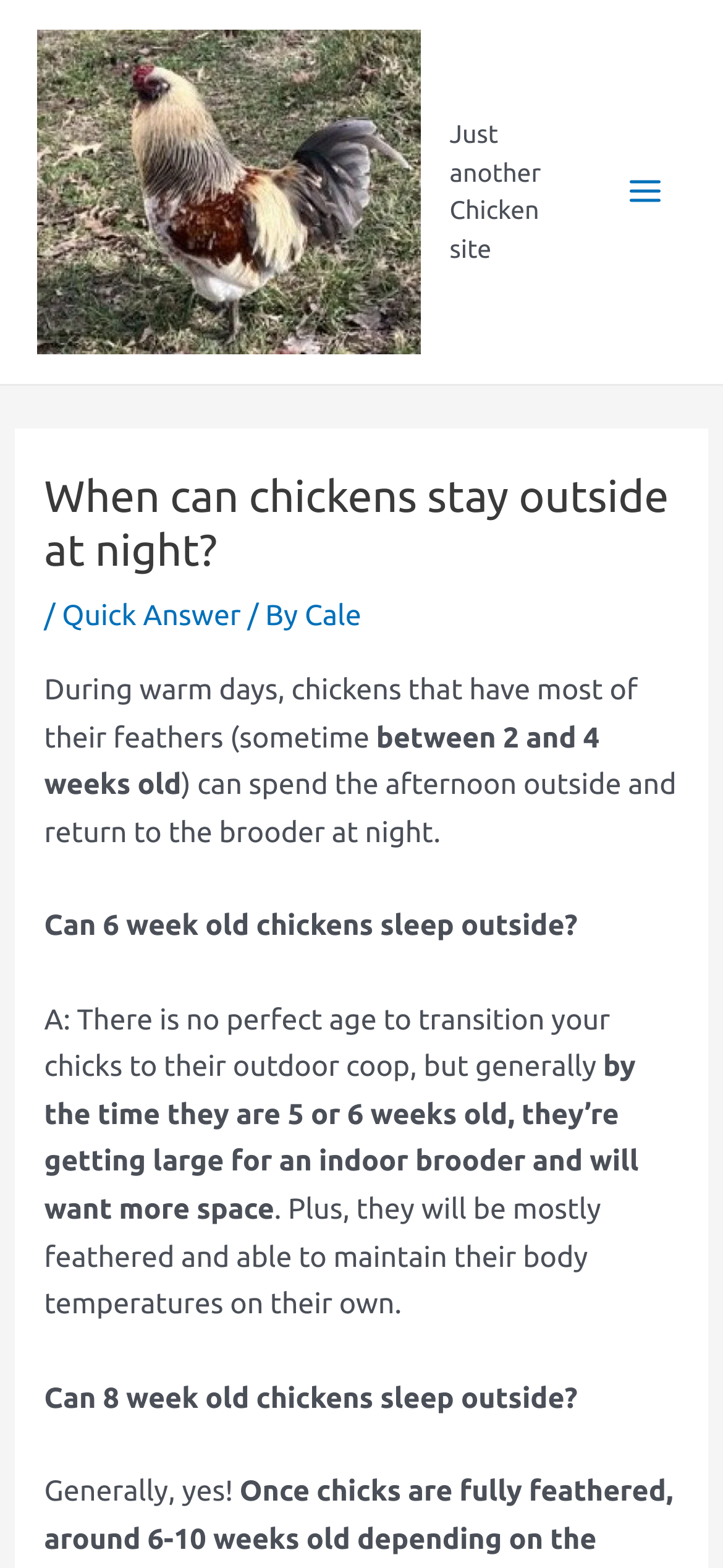Give a concise answer using one word or a phrase to the following question:
How old can chickens be to stay outside at night?

5 or 6 weeks old